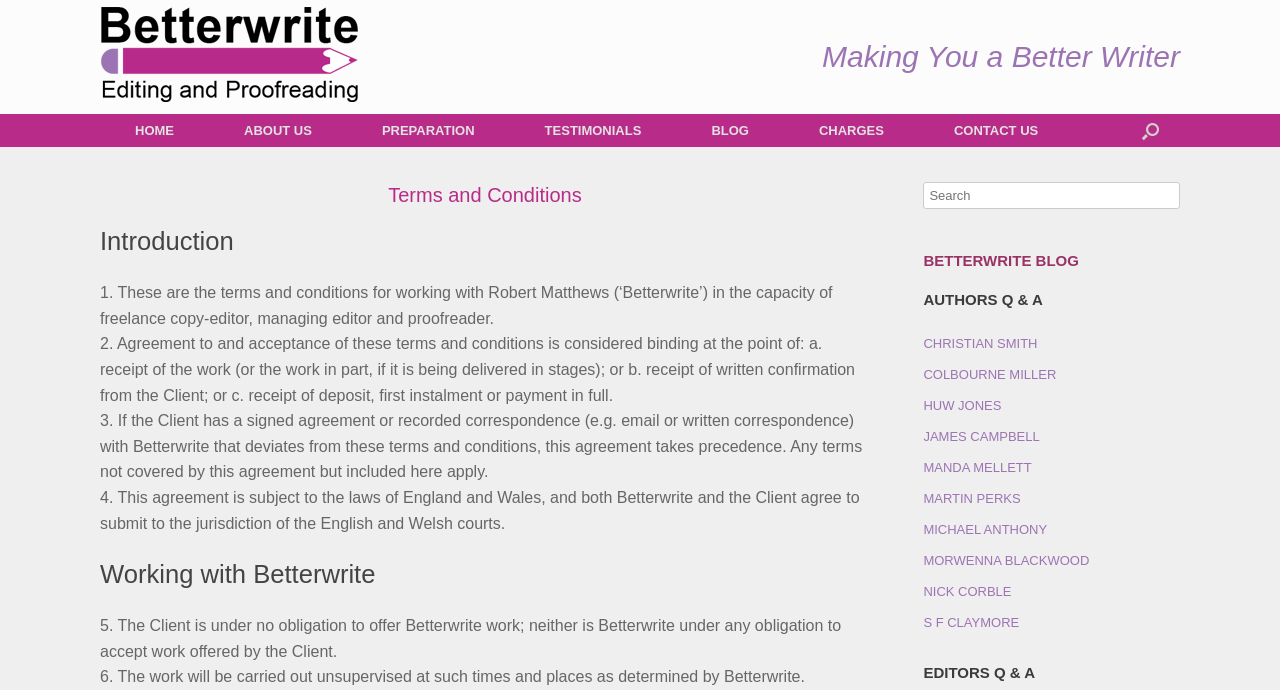What is the jurisdiction for disputes?
Answer the question with just one word or phrase using the image.

English and Welsh courts